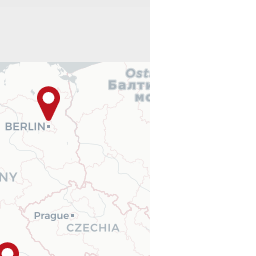Give a thorough and detailed caption for the image.

This image features a detailed map highlighting key locations in and around Berlin, Germany. The prominent red marker indicates the city of Berlin itself, emphasizing its historical significance. The backdrop is a light-colored map that outlines neighboring countries and cities, providing geographical context. This visual aids in understanding the geographical framework within which the events related to the "stab-in-the-back" myth occurred during the aftermath of the First World War. The map serves as a crucial reference point for exploring the territorial dynamics and political discussions of that era.